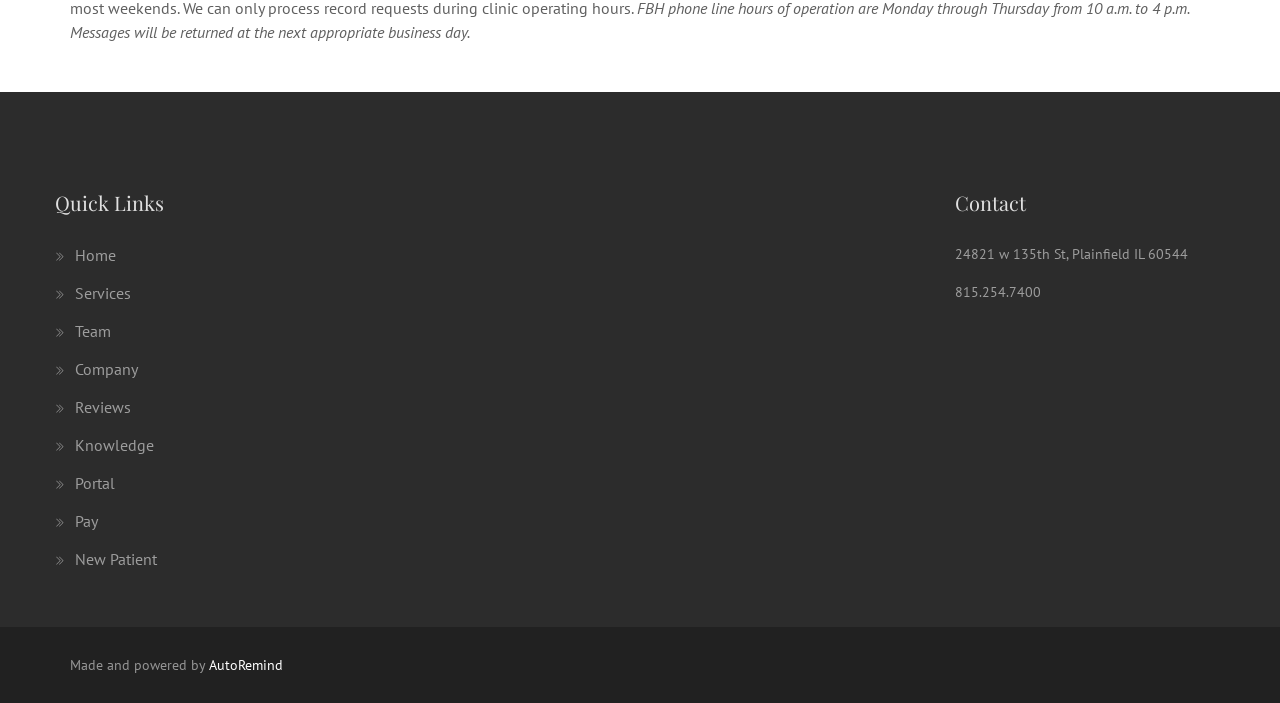What is the address of the company?
Based on the visual details in the image, please answer the question thoroughly.

I found the address by looking at the 'Contact' section, where it is explicitly stated as '24821 w 135th St, Plainfield IL 60544'.